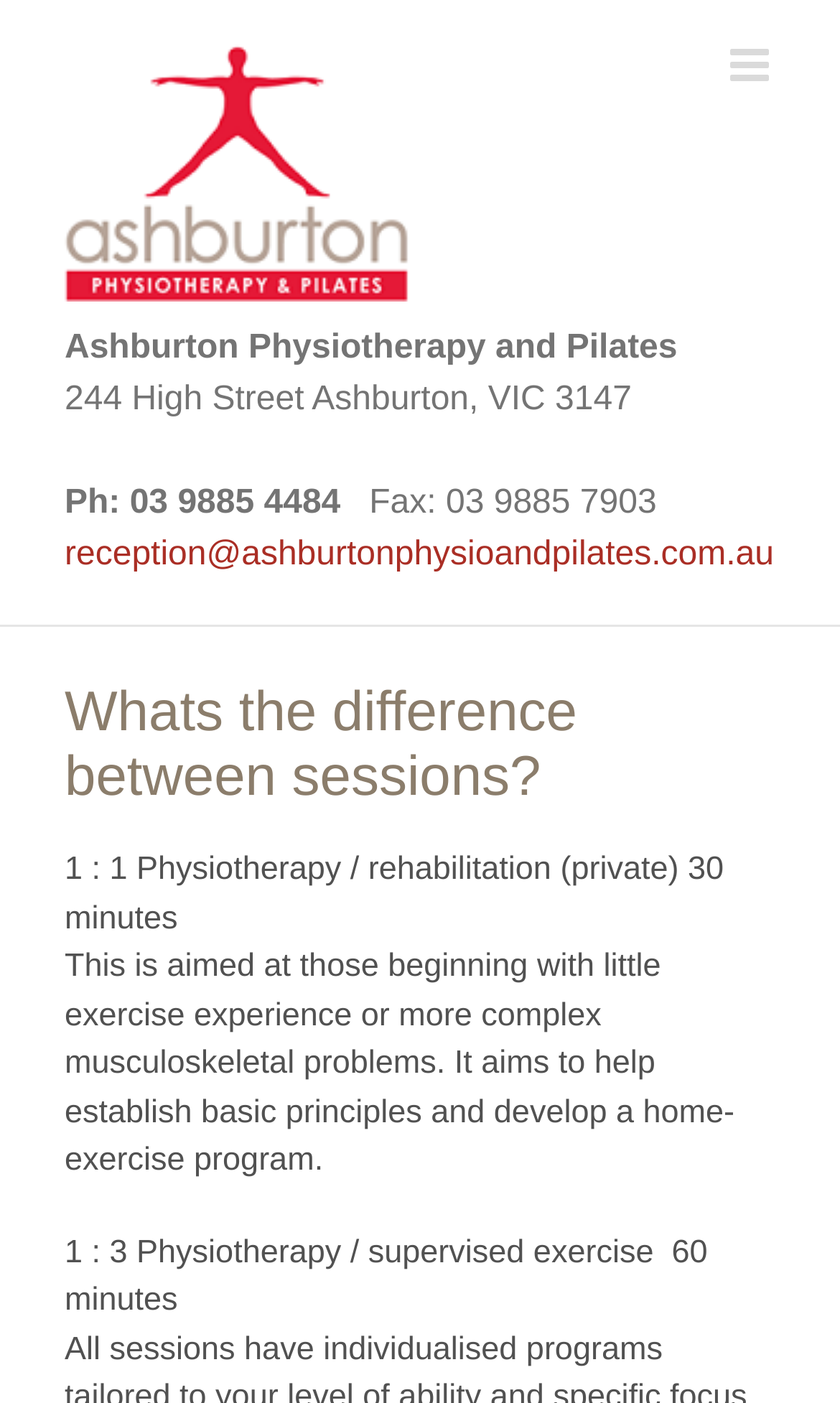Identify and extract the heading text of the webpage.

Whats the difference between sessions?